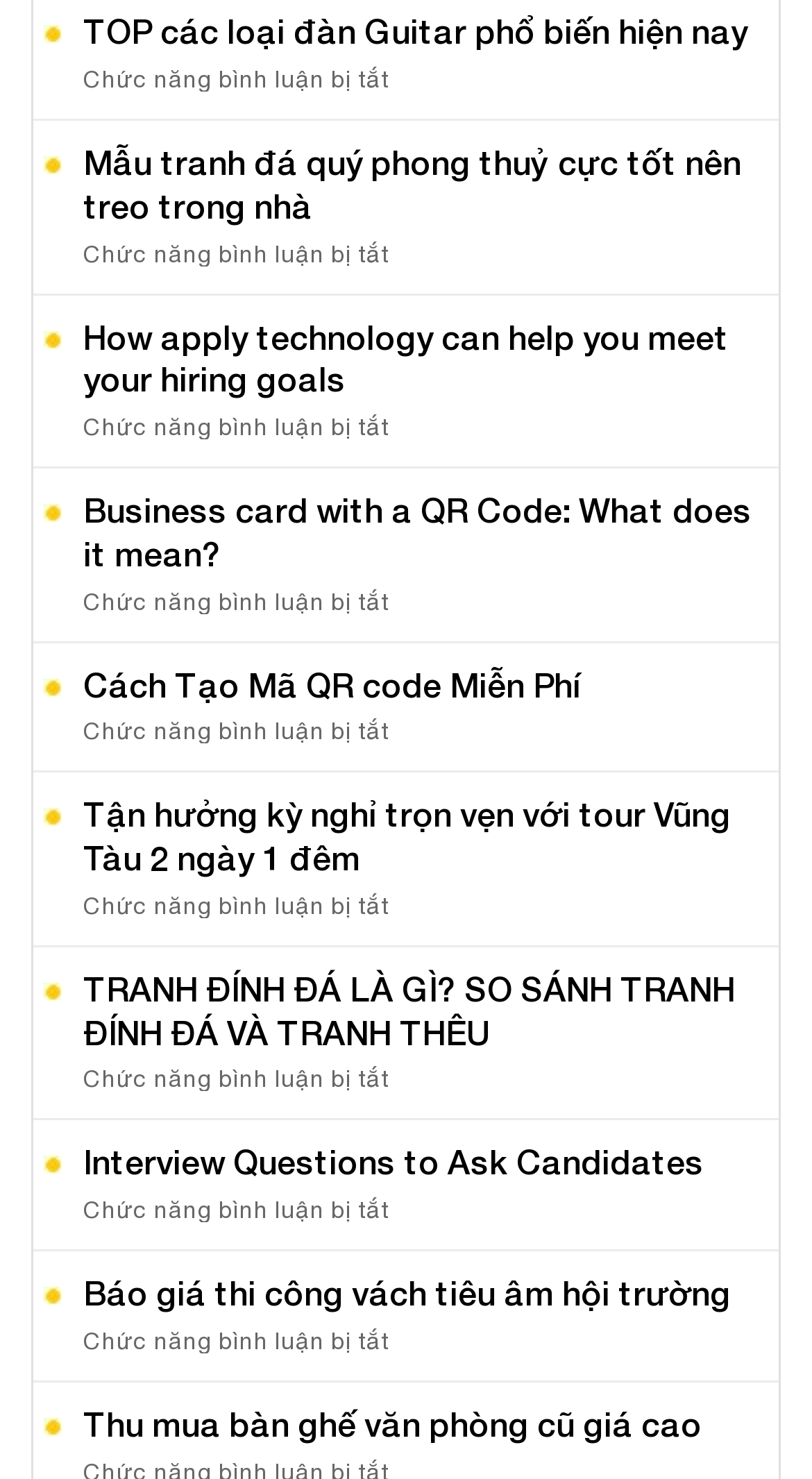Locate the bounding box coordinates of the element I should click to achieve the following instruction: "Get information on how to create a free QR code".

[0.103, 0.448, 0.946, 0.478]